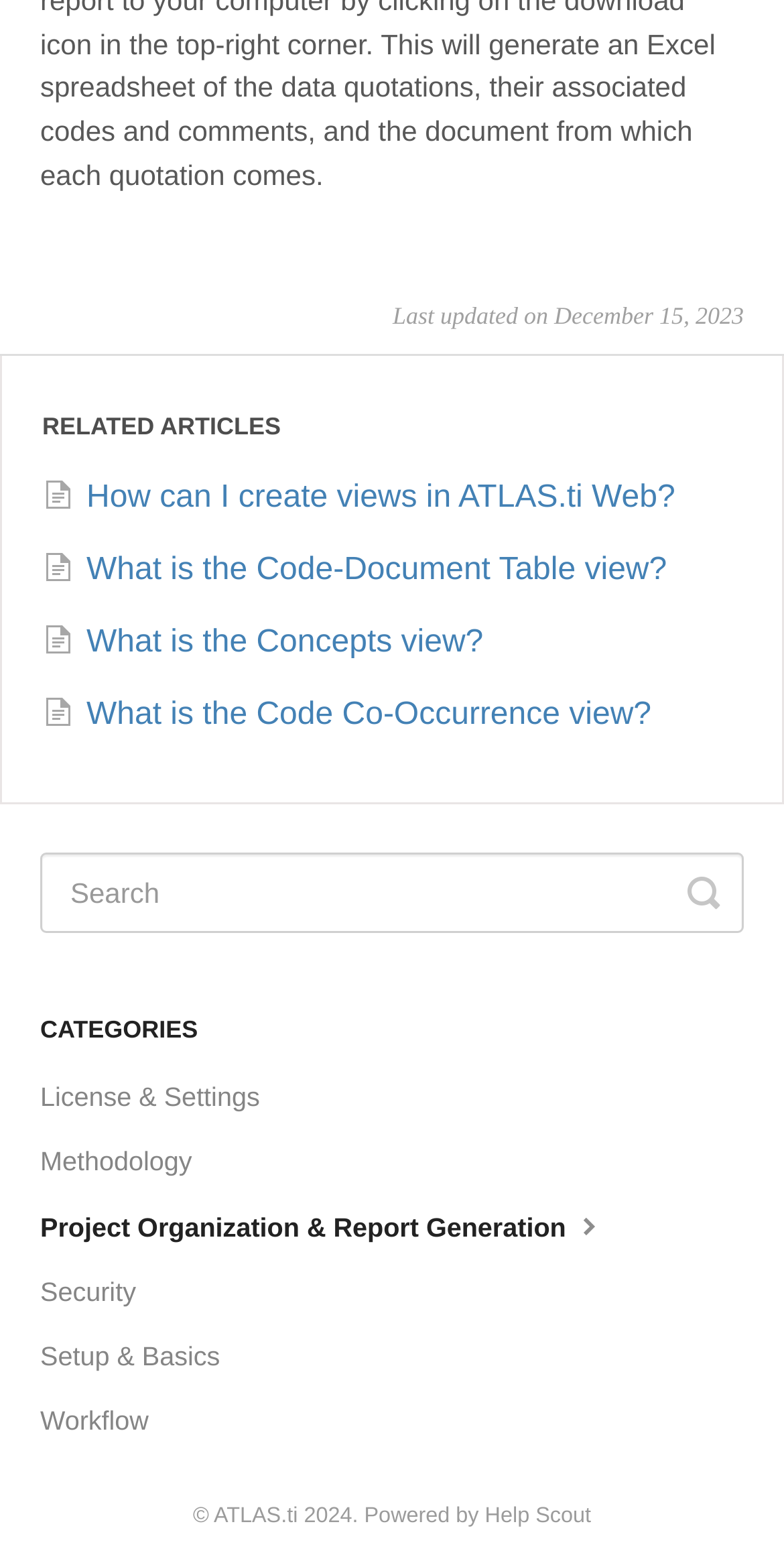Determine the bounding box coordinates of the element that should be clicked to execute the following command: "Learn about creating views in ATLAS.ti Web".

[0.054, 0.308, 0.861, 0.33]